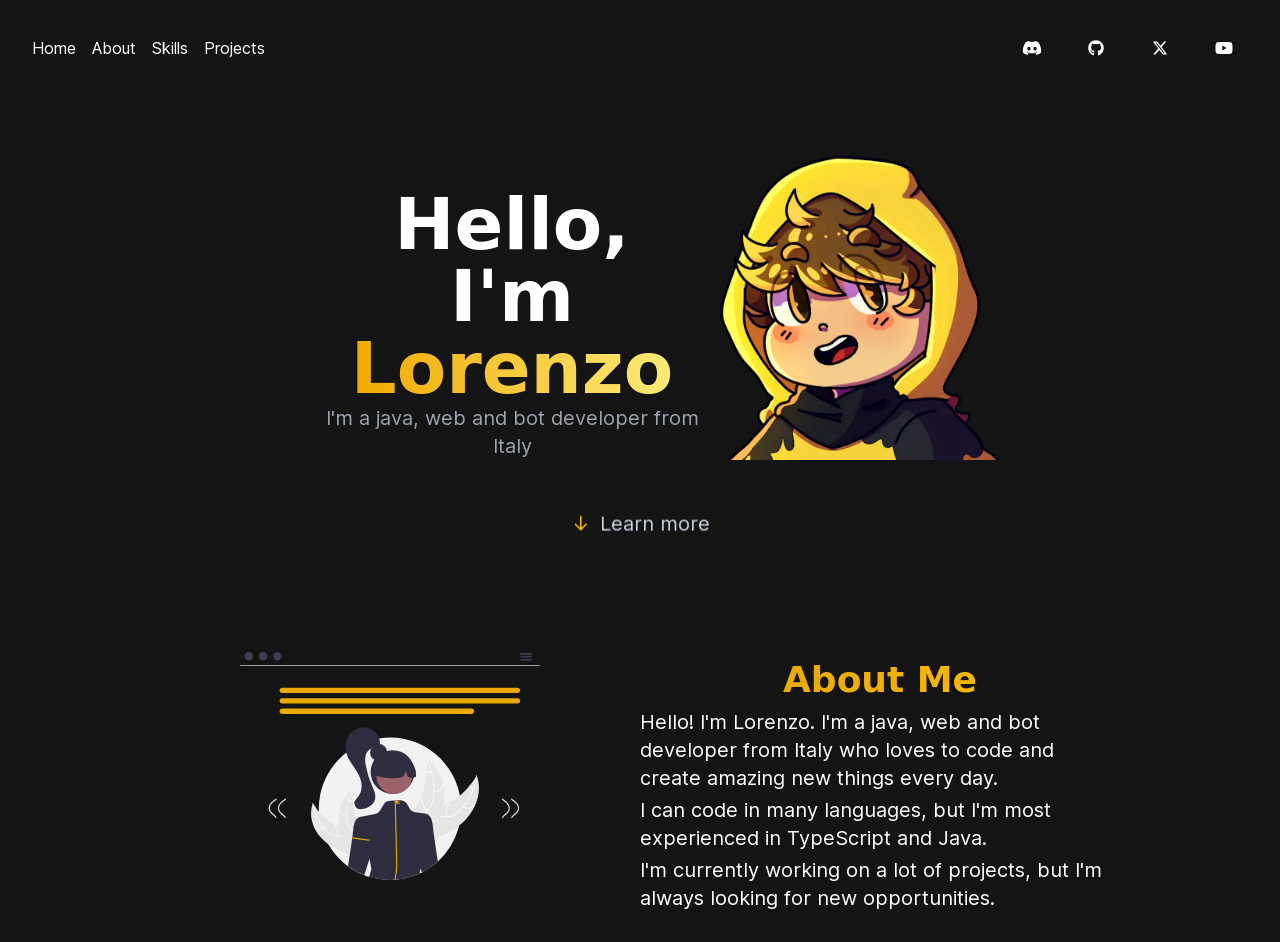Explain the features and main sections of the webpage comprehensively.

This webpage appears to be a personal portfolio or profile page of a Java and Web developer from Italy, named Lorenzo. 

At the top of the page, there is a navigation menu with five links: "Home", "About", "Skills", "Projects", and four social media links ("Discord", "GitHub", "Twitter", and "YouTube") aligned horizontally from left to right.

Below the navigation menu, there is a heading that reads "Hello, I'm Lorenzo". To the right of this heading, there is a profile picture of Lorenzo. 

Underneath the profile picture, there is a "Learn more" link. Below this link, there is a large image that seems to be related to the "About" section. 

Further down the page, there is a heading that reads "About Me", which is likely the start of a section that provides more information about Lorenzo's background and experience.